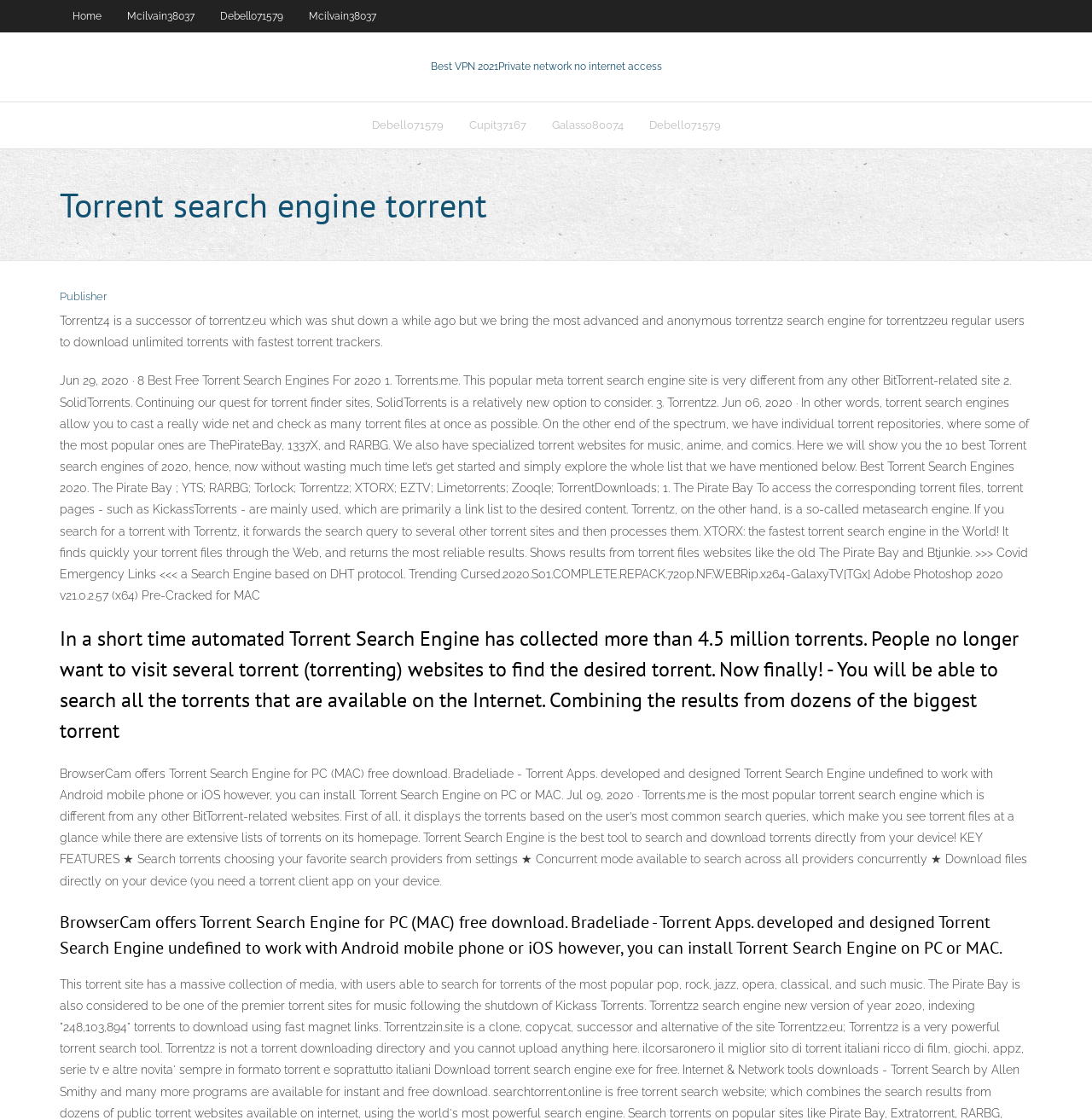What is the name of the app that offers a torrent search engine for PC and MAC?
Offer a detailed and full explanation in response to the question.

According to the webpage, BrowserCam offers a torrent search engine for PC and MAC, allowing users to search and download torrents on their devices. This information is provided in the section describing the app's features and functionality.